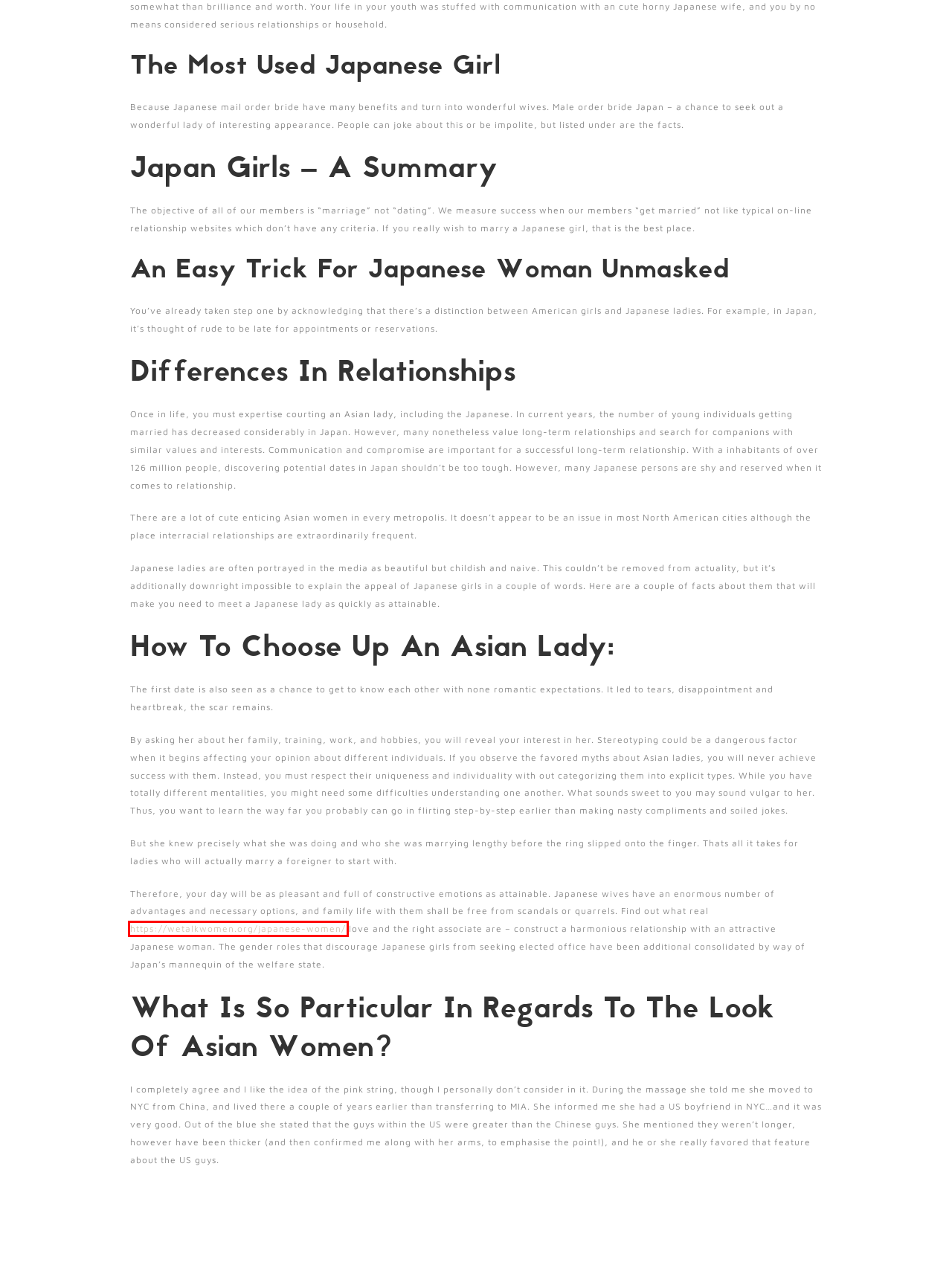You are looking at a screenshot of a webpage with a red bounding box around an element. Determine the best matching webpage description for the new webpage resulting from clicking the element in the red bounding box. Here are the descriptions:
A. Complete Guide on Dating Mysterious Japanese Women
B. Zet Casino Recensione – pubsteamfactory
C. Uncategorized – pubsteamfactory
D. Mystake Casino Panoramica – pubsteamfactory
E. Admiralyes Casino Panoramica – Meravigliosa, Informazioni – pubsteamfactory
F. Mystake Casinò Revision: Sicuro e Protetto – pubsteamfactory
G. pubsteamfactory – pubsteamfactory
H. Snai Casino Recensione: Bonus, Alla Registrazione – pubsteamfactory

A